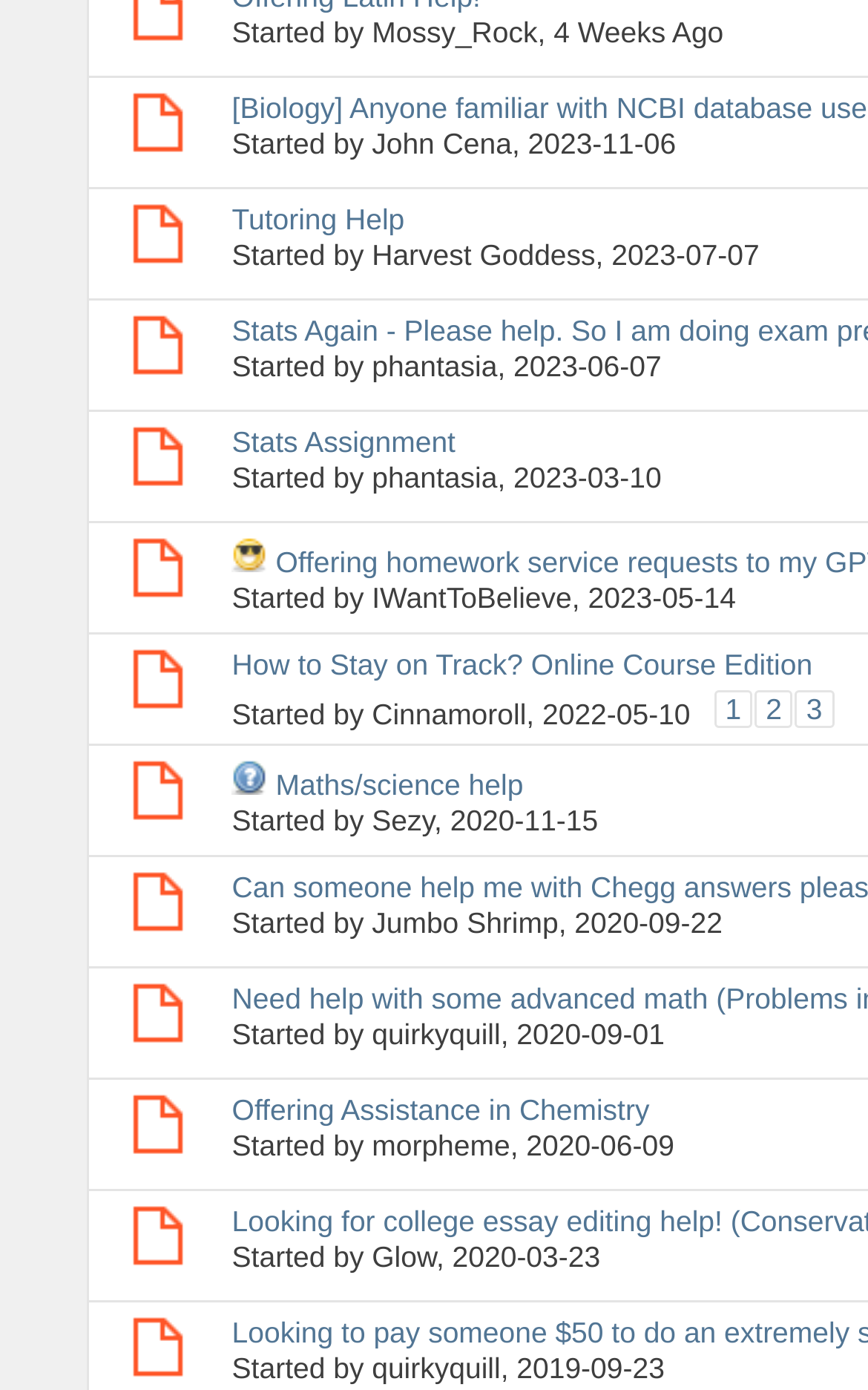Who started a thread about Maths/science help?
Please provide a detailed answer to the question.

I looked at the 'Started by' sections and found the thread about Maths/science help, which was started by Sezy.